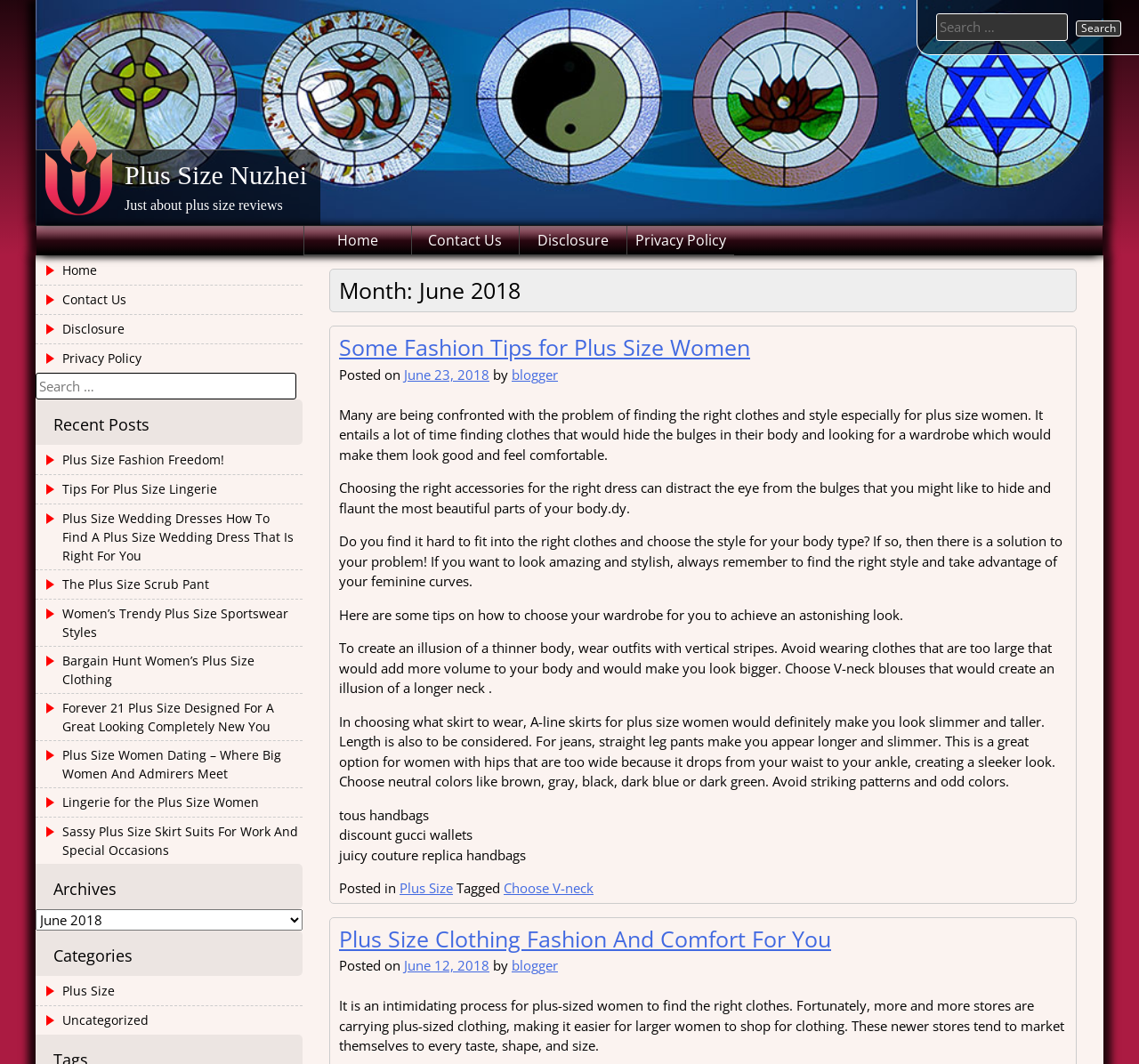Give a concise answer using only one word or phrase for this question:
What is the title of the current month?

June 2018